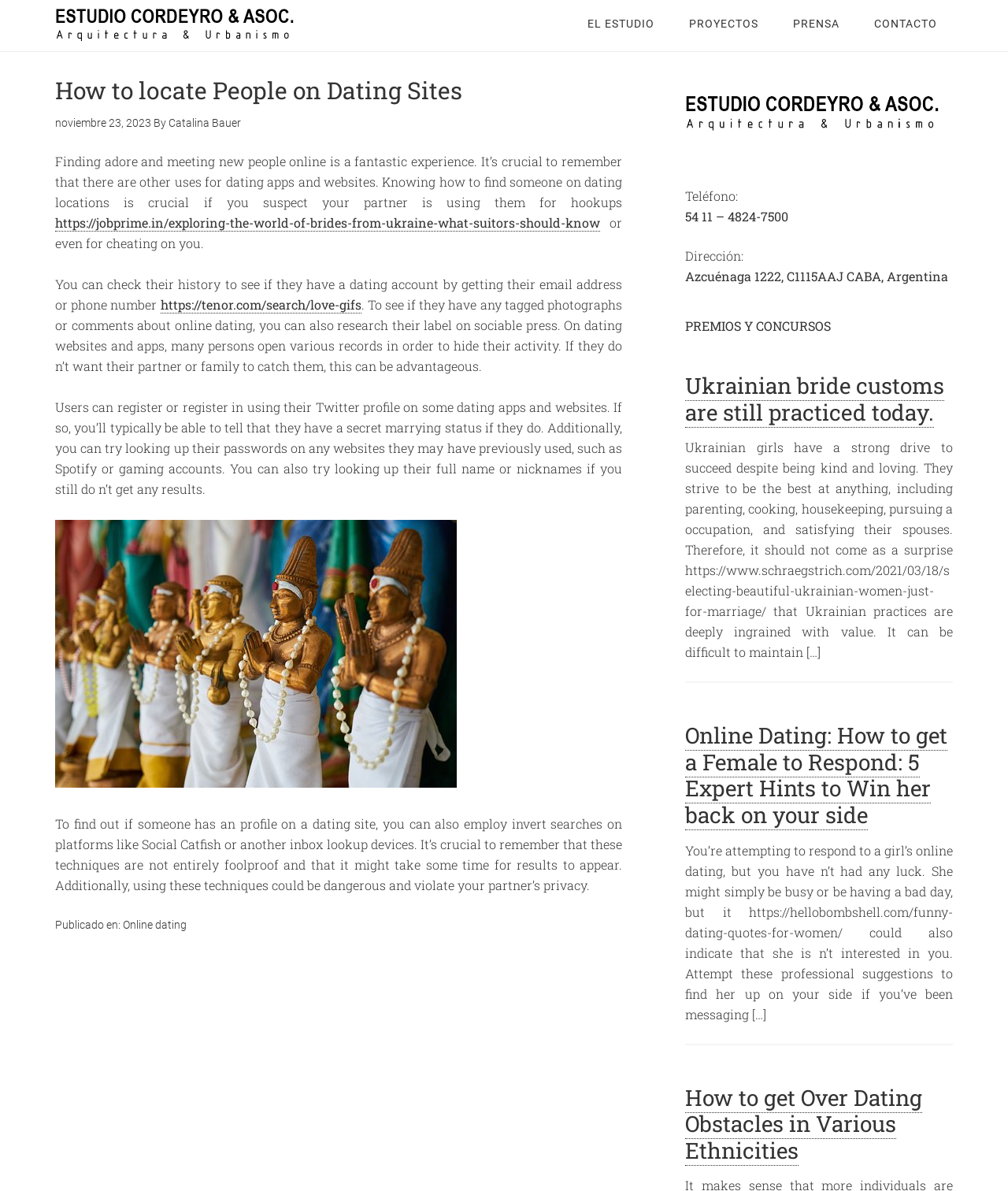Please locate the bounding box coordinates of the region I need to click to follow this instruction: "Check the 'CONTACTO' link".

[0.852, 0.0, 0.945, 0.04]